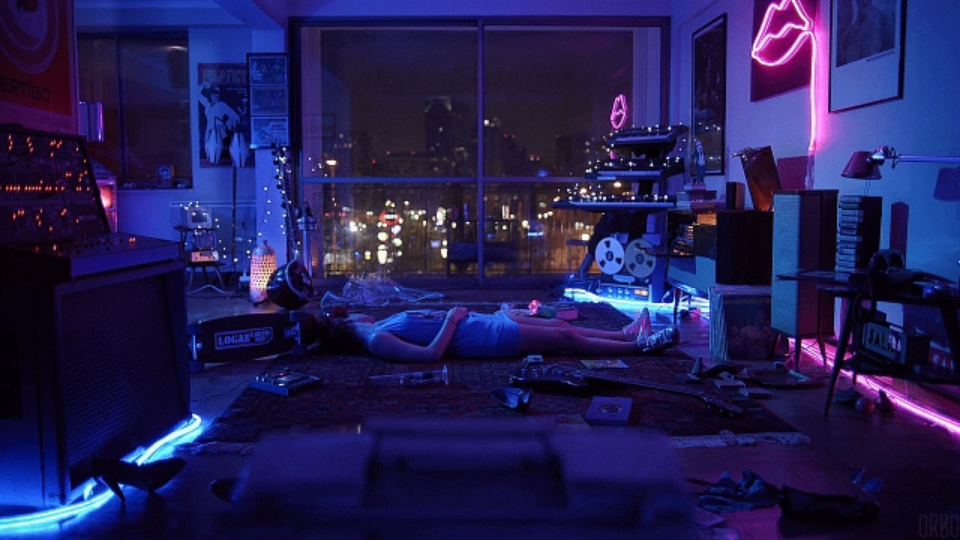What is in the background of the room?
Please provide an in-depth and detailed response to the question.

According to the caption, large windows in the background showcase a city skyline peppered with distant lights, which creates an urban ambiance.